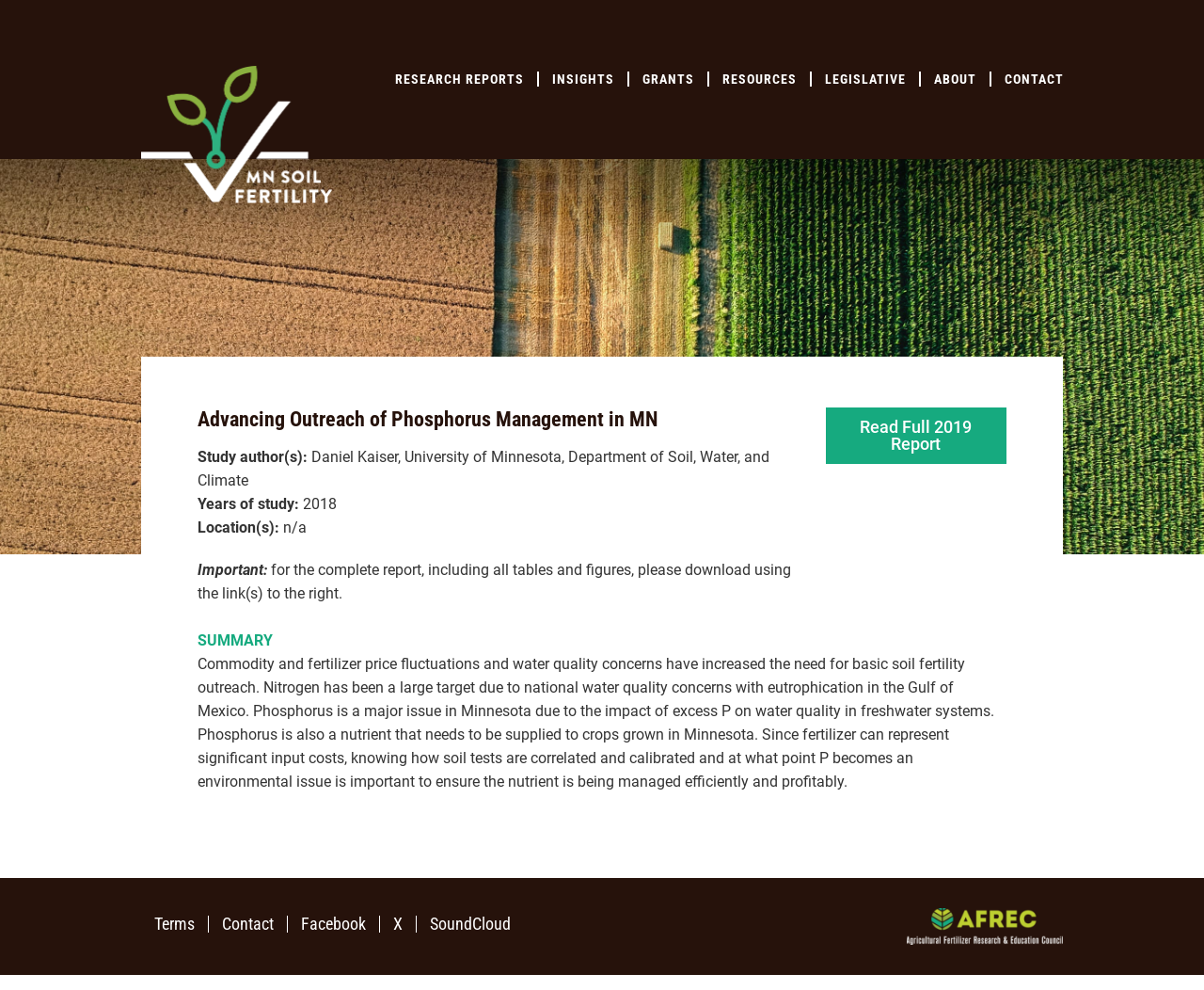Identify the bounding box for the UI element specified in this description: "Insights". The coordinates must be four float numbers between 0 and 1, formatted as [left, top, right, bottom].

[0.448, 0.057, 0.523, 0.104]